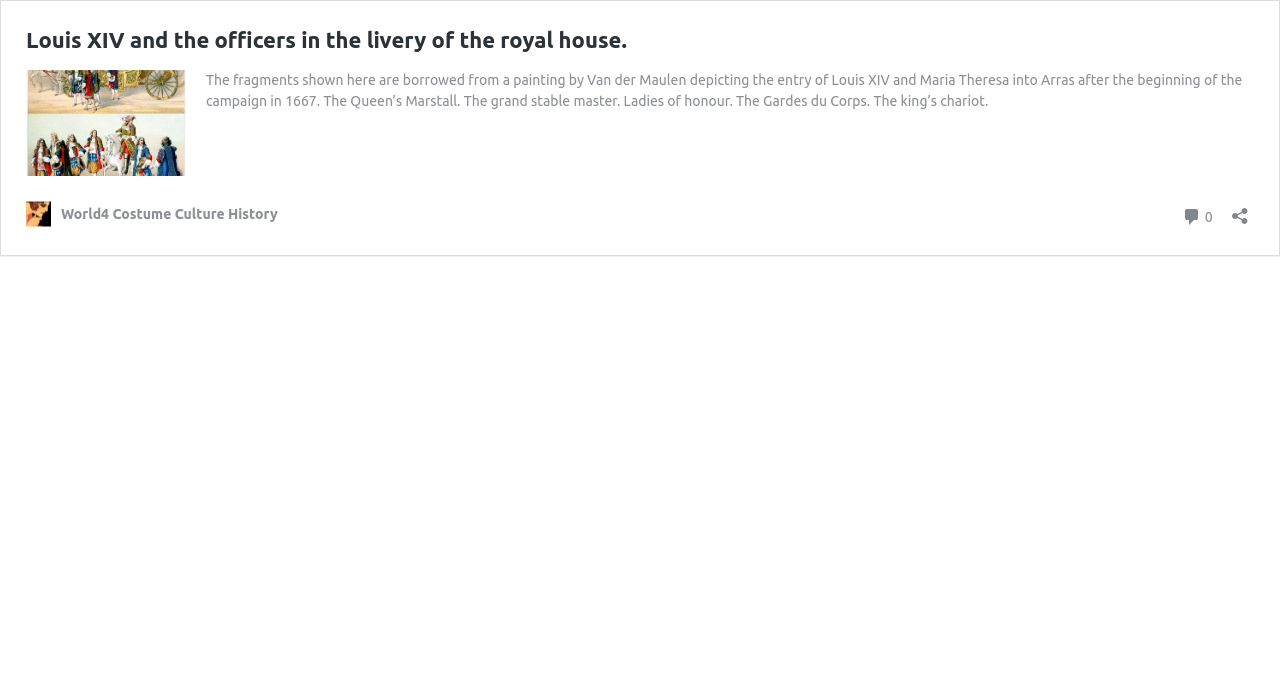Give a detailed overview of the webpage's appearance and contents.

The webpage is about Louis XIV and the officers in the livery of the royal house. At the top-left corner, there are two links with similar text, one of which is a shorter version of the title. Below these links, there is an image related to Louis XIV, Livery, Arras, state carriage, coach, baroque, France, clothing, and costumes. 

To the right of the image, there is a block of text describing a painting by Van der Maulen, depicting the entry of Louis XIV and Maria Theresa into Arras after the beginning of the campaign in 1667. The text also mentions the Queen's Marstall, the grand stable master, ladies of honour, the Gardes du Corps, and the king's chariot.

Below the image and the text, there is a table with three elements. On the left, there is a link to 'World4 Costume Culture History'. On the right, there is a link to '0 Comments', and next to it, a button to 'Open sharing dialog'. 

Above the table, there is a tab panel that spans almost the entire width of the page.